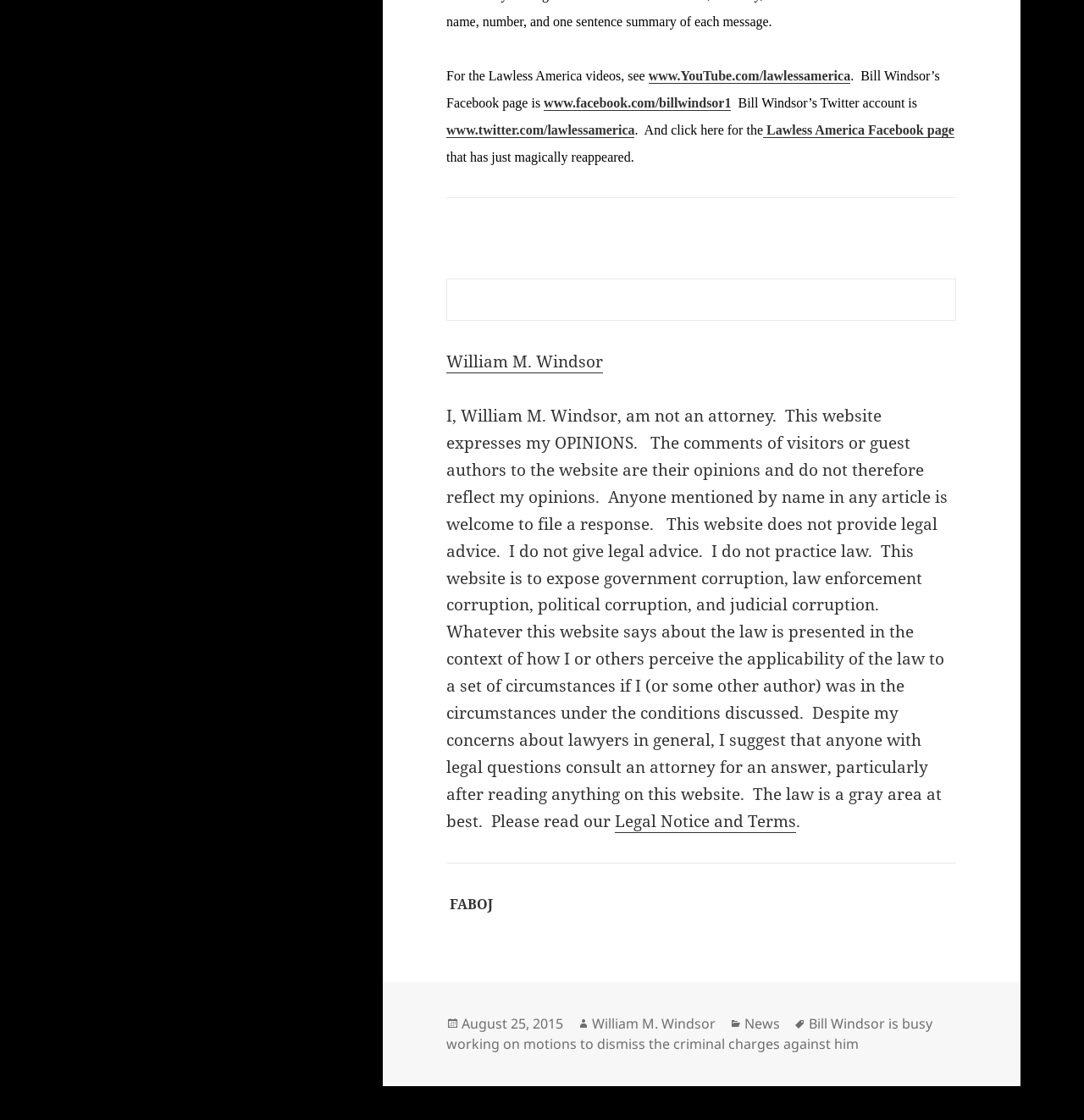Identify the bounding box coordinates of the element that should be clicked to fulfill this task: "Check the news posted on August 25, 2015". The coordinates should be provided as four float numbers between 0 and 1, i.e., [left, top, right, bottom].

[0.426, 0.906, 0.52, 0.923]